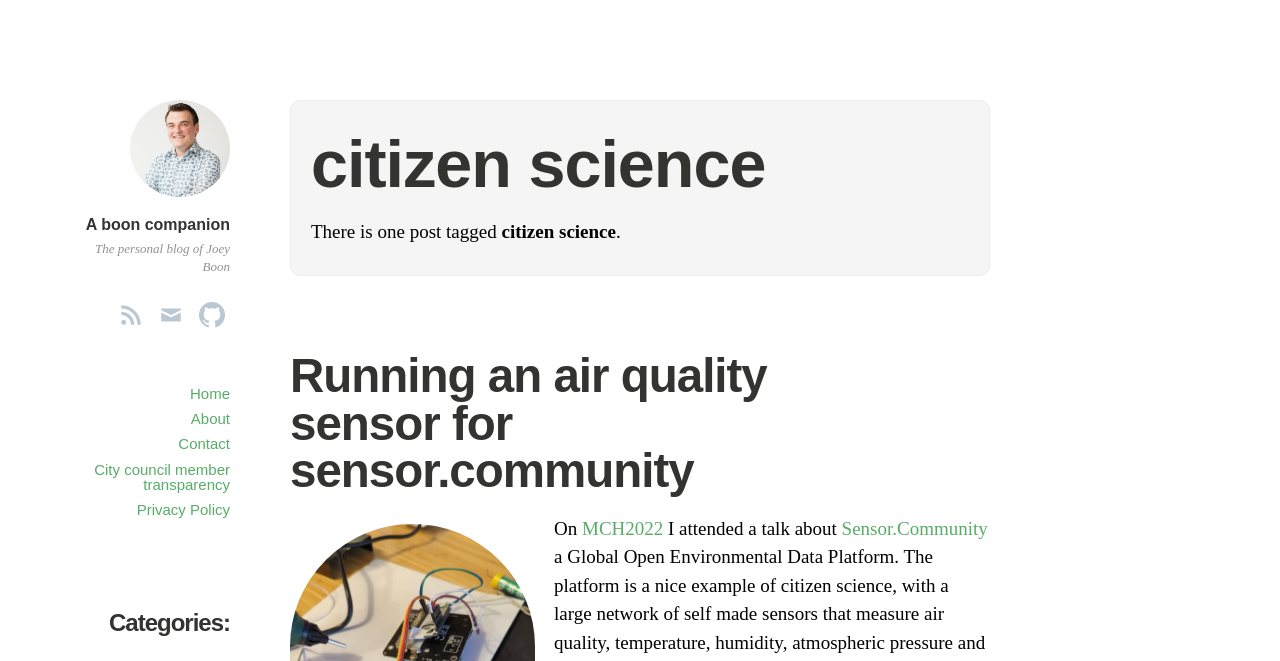Highlight the bounding box coordinates of the element that should be clicked to carry out the following instruction: "check the blog post about Running an air quality sensor for sensor.community". The coordinates must be given as four float numbers ranging from 0 to 1, i.e., [left, top, right, bottom].

[0.227, 0.528, 0.599, 0.752]